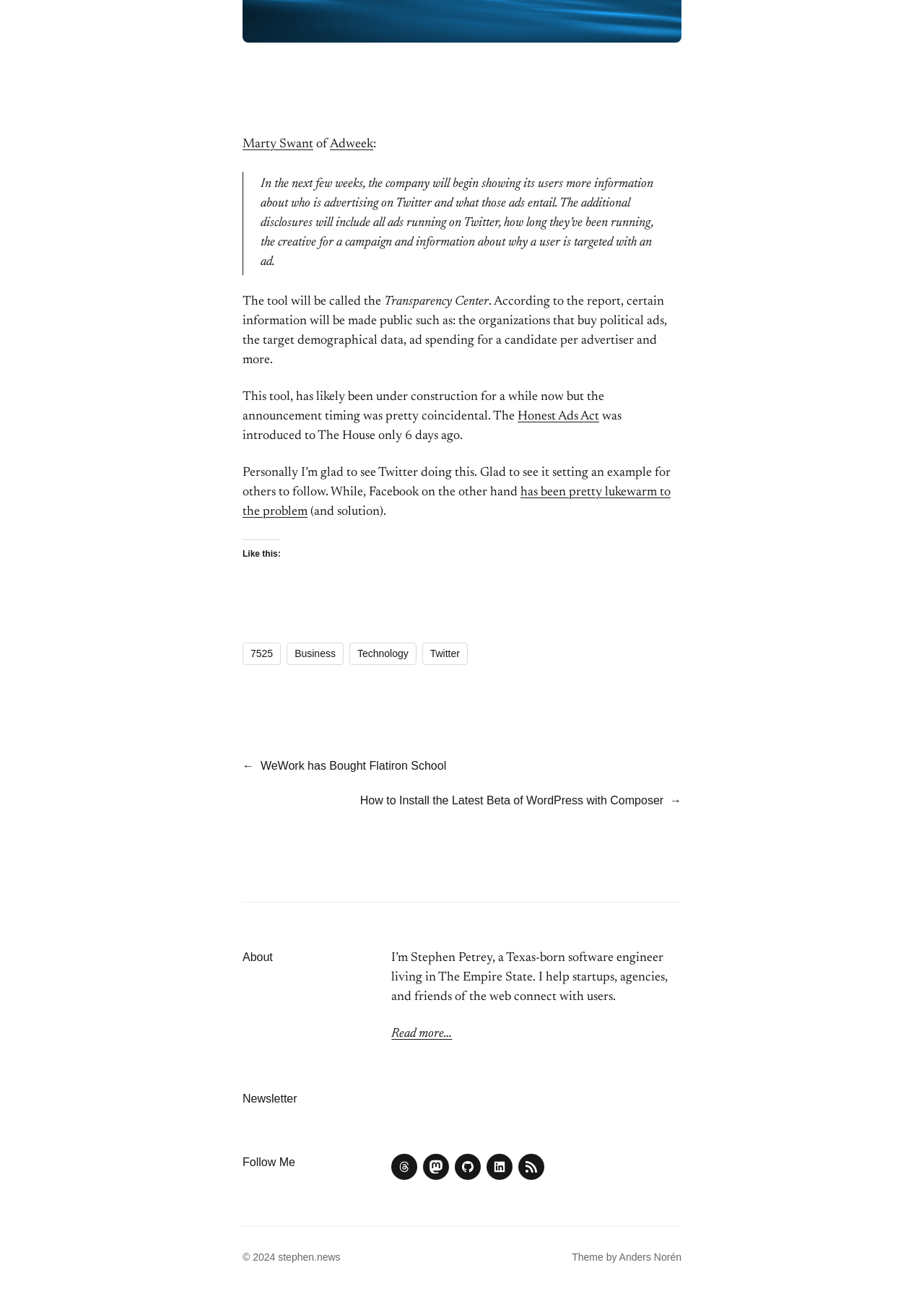Please determine the bounding box coordinates, formatted as (top-left x, top-left y, bottom-right x, bottom-right y), with all values as floating point numbers between 0 and 1. Identify the bounding box of the region described as: Honest Ads Act

[0.56, 0.319, 0.648, 0.329]